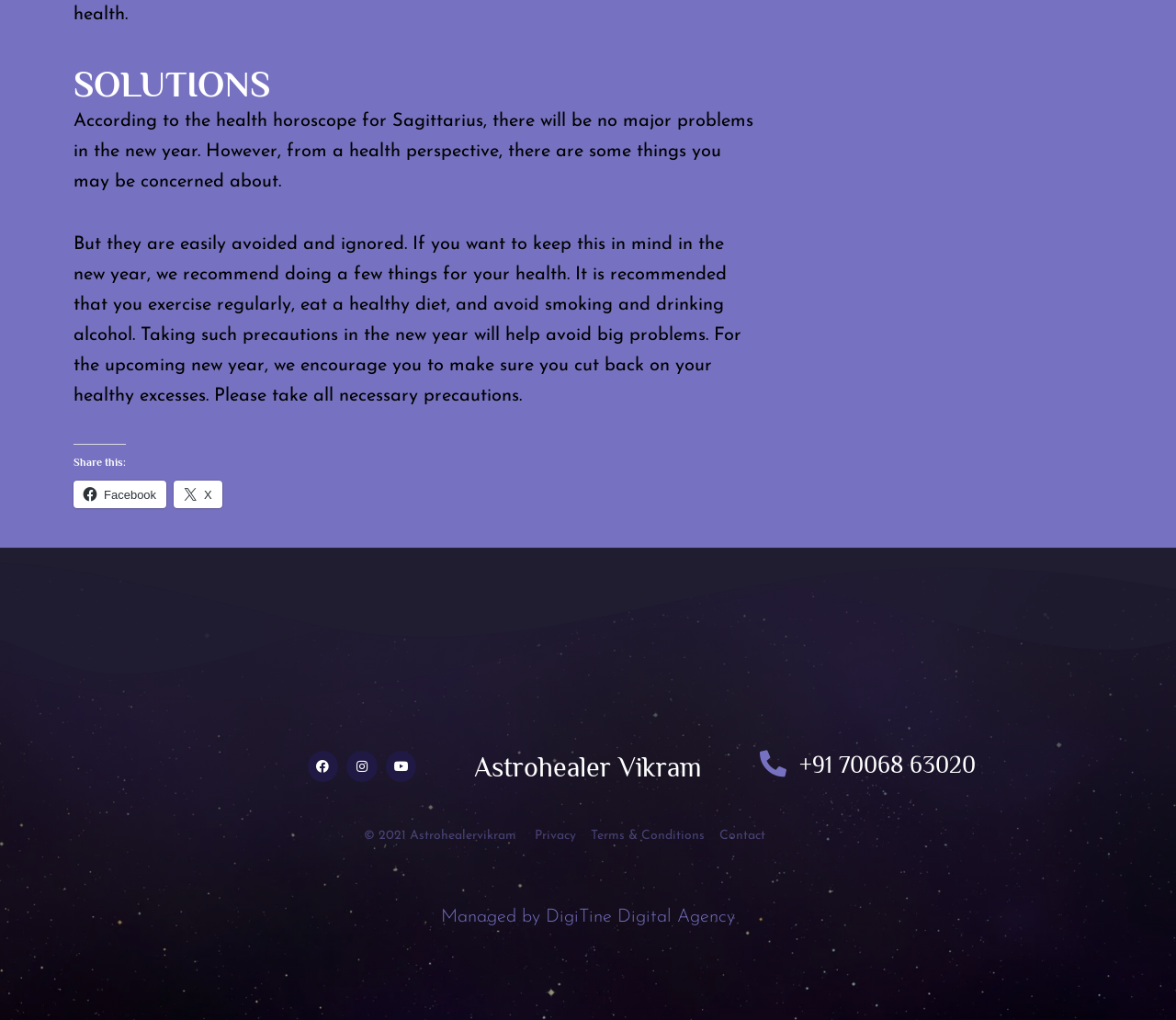Could you indicate the bounding box coordinates of the region to click in order to complete this instruction: "View Terms & Conditions".

[0.502, 0.805, 0.599, 0.835]